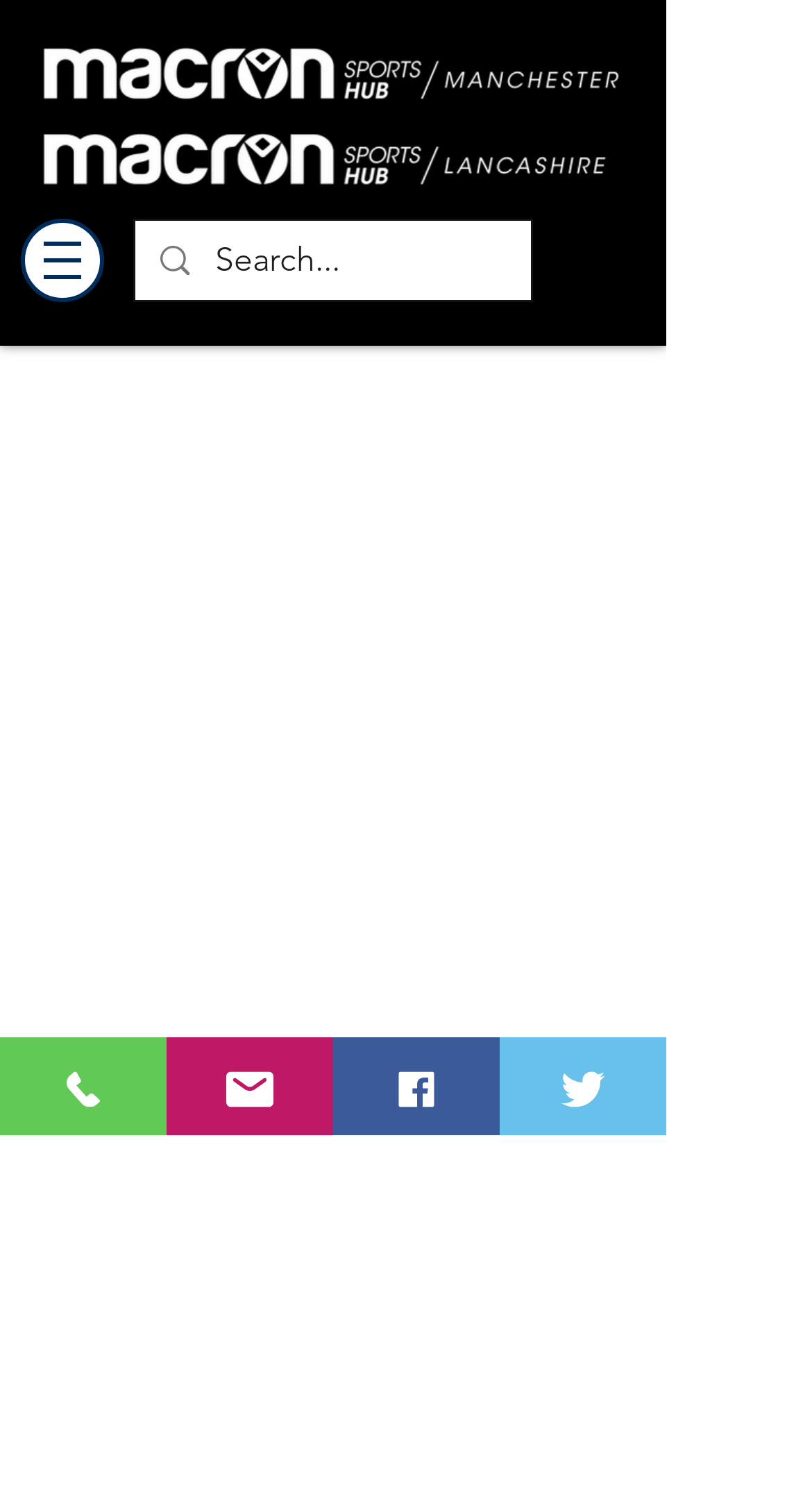What is the navigation menu for?
Based on the visual content, answer with a single word or a brief phrase.

Site navigation